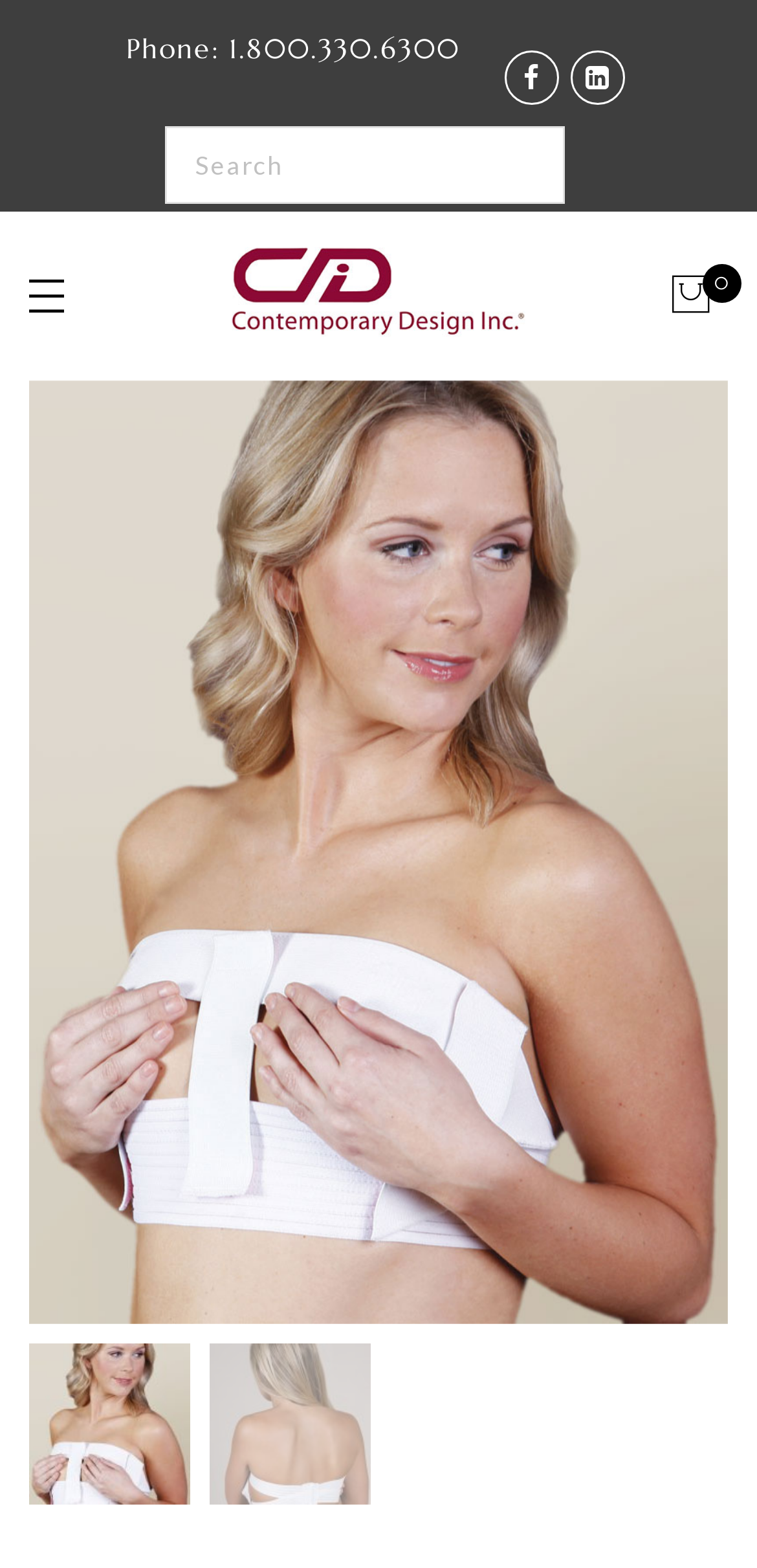Determine the bounding box coordinates for the region that must be clicked to execute the following instruction: "Search for something".

[0.217, 0.08, 0.745, 0.135]